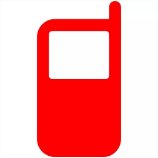Using the elements shown in the image, answer the question comprehensively: What does the phone icon represent?

The phone icon is a visual representation of reaching out for help and signifies access to vital resources and assistance. It underscores the message that individuals facing challenges should not hesitate to seek support, implying that the icon is a symbol of communication and connection to help.